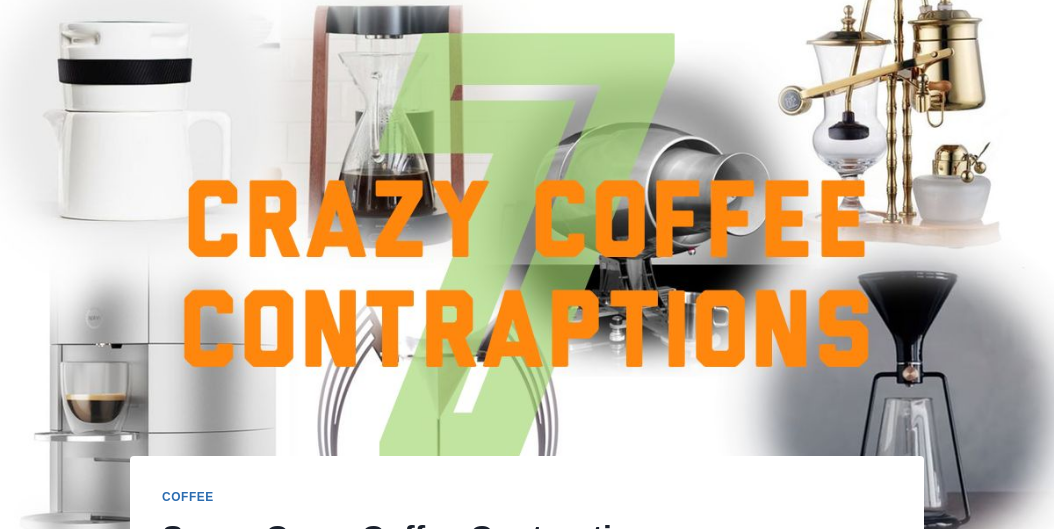Provide a short, one-word or phrase answer to the question below:
What is the label below the image?

COFFEE